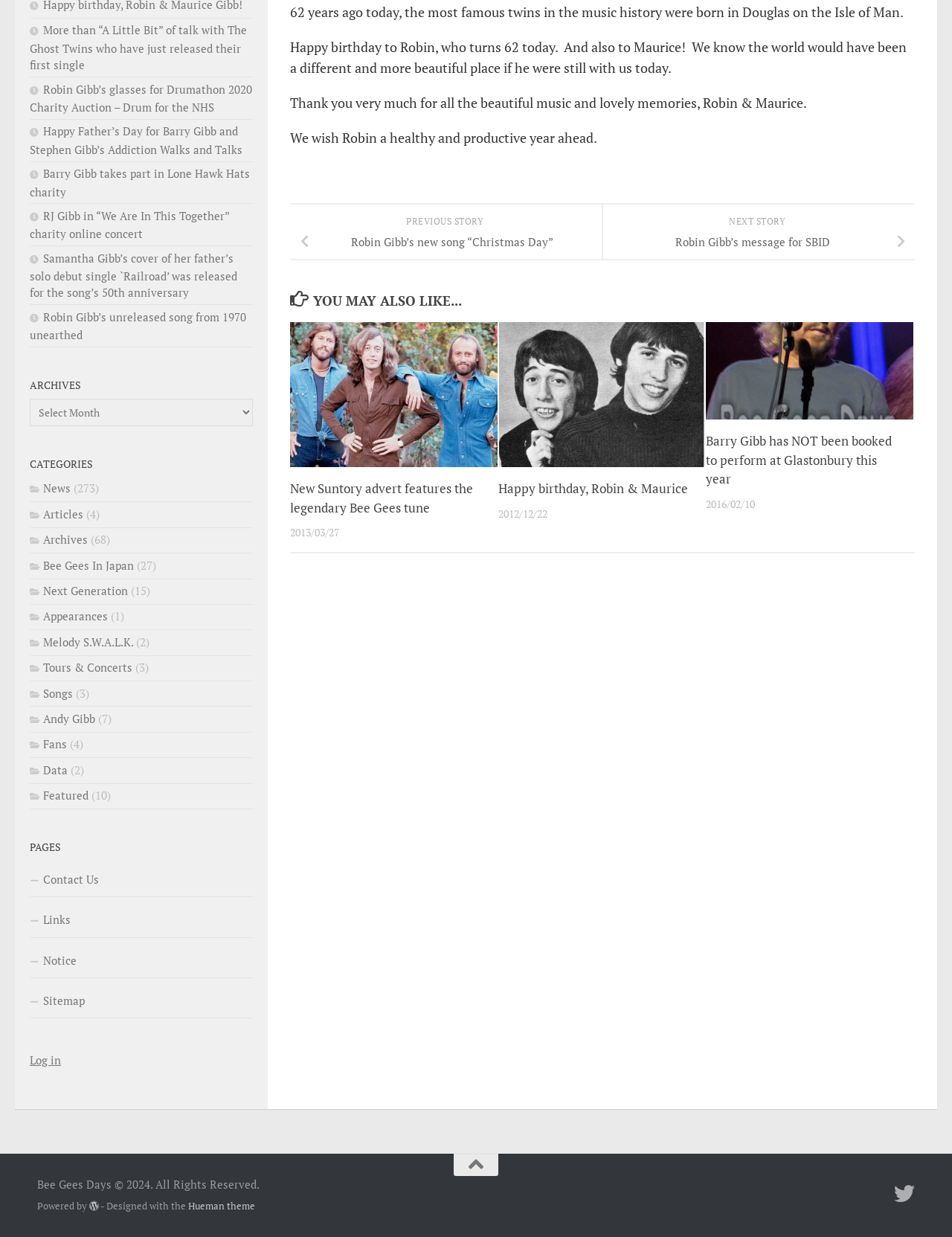Predict the bounding box coordinates for the UI element described as: "Bee Gees In Japan". The coordinates should be four float numbers between 0 and 1, presented as [left, top, right, bottom].

[0.031, 0.451, 0.141, 0.463]